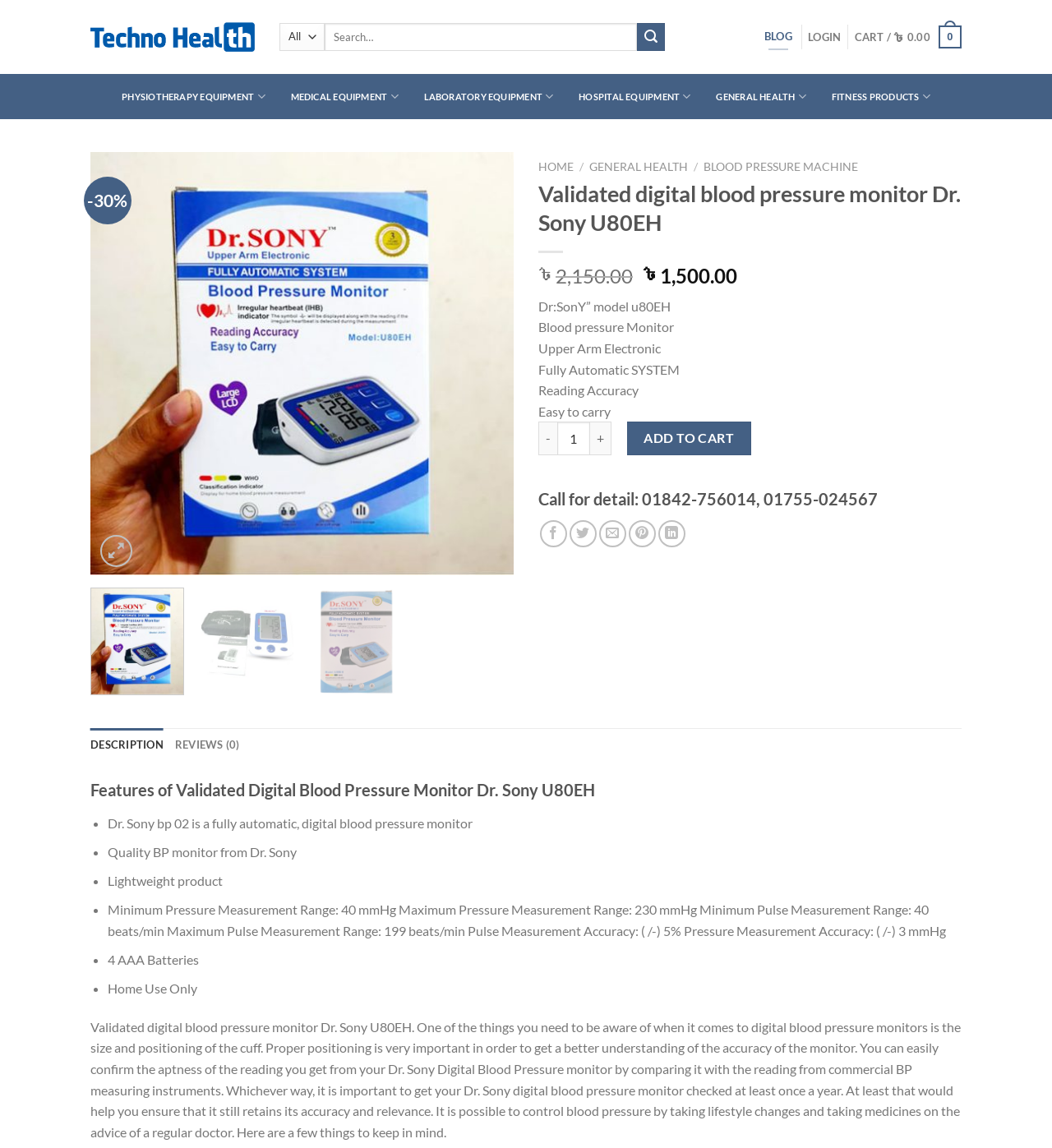How many reviews are there for this product?
Respond to the question with a single word or phrase according to the image.

0